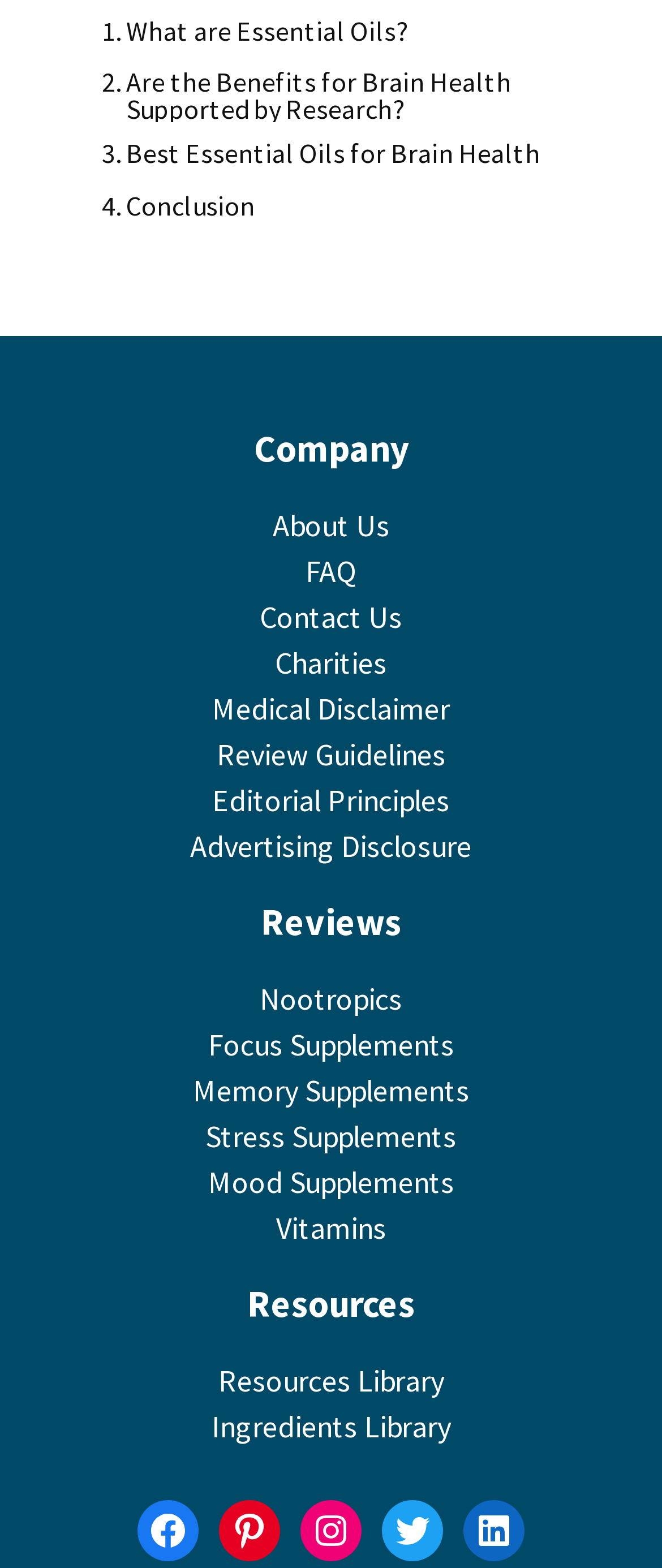Predict the bounding box coordinates of the UI element that matches this description: "Charities". The coordinates should be in the format [left, top, right, bottom] with each value between 0 and 1.

[0.415, 0.41, 0.585, 0.435]